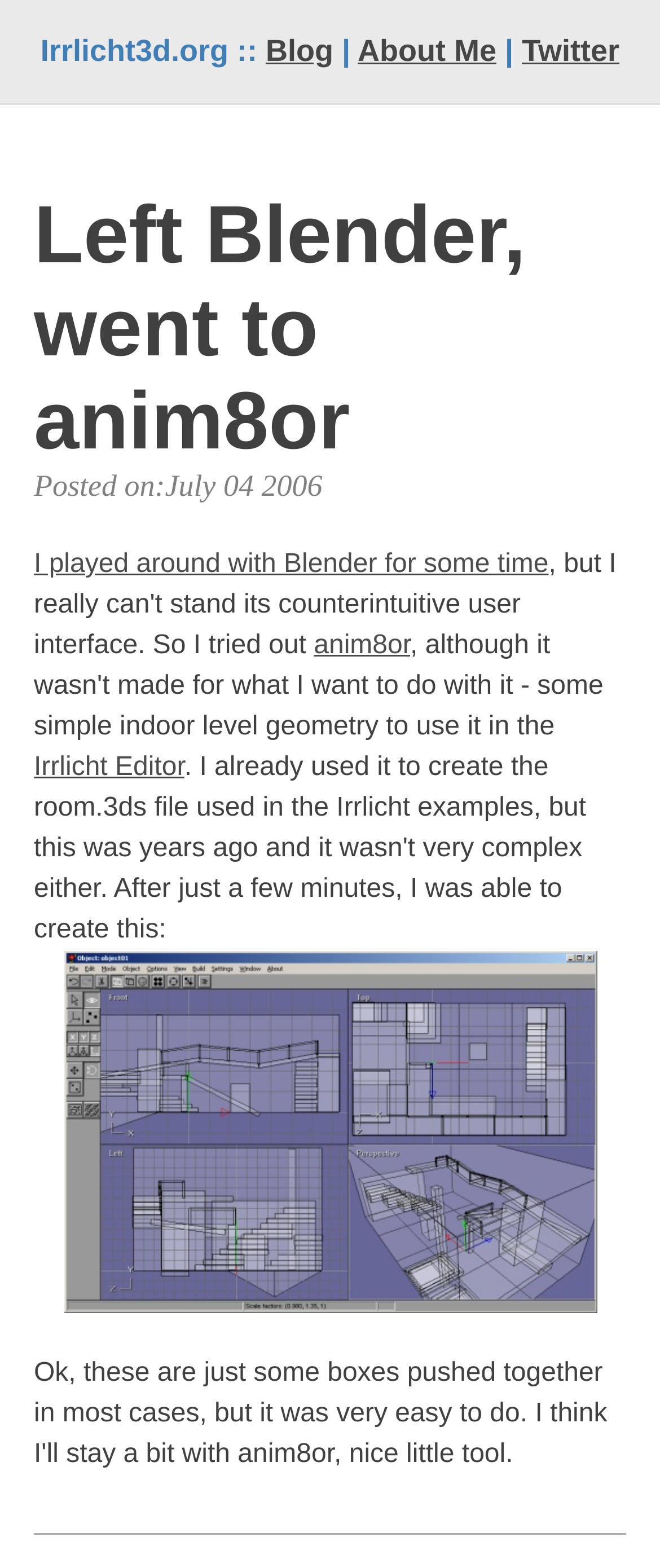Answer the question below with a single word or a brief phrase: 
What is the orientation of the separator at the bottom?

horizontal